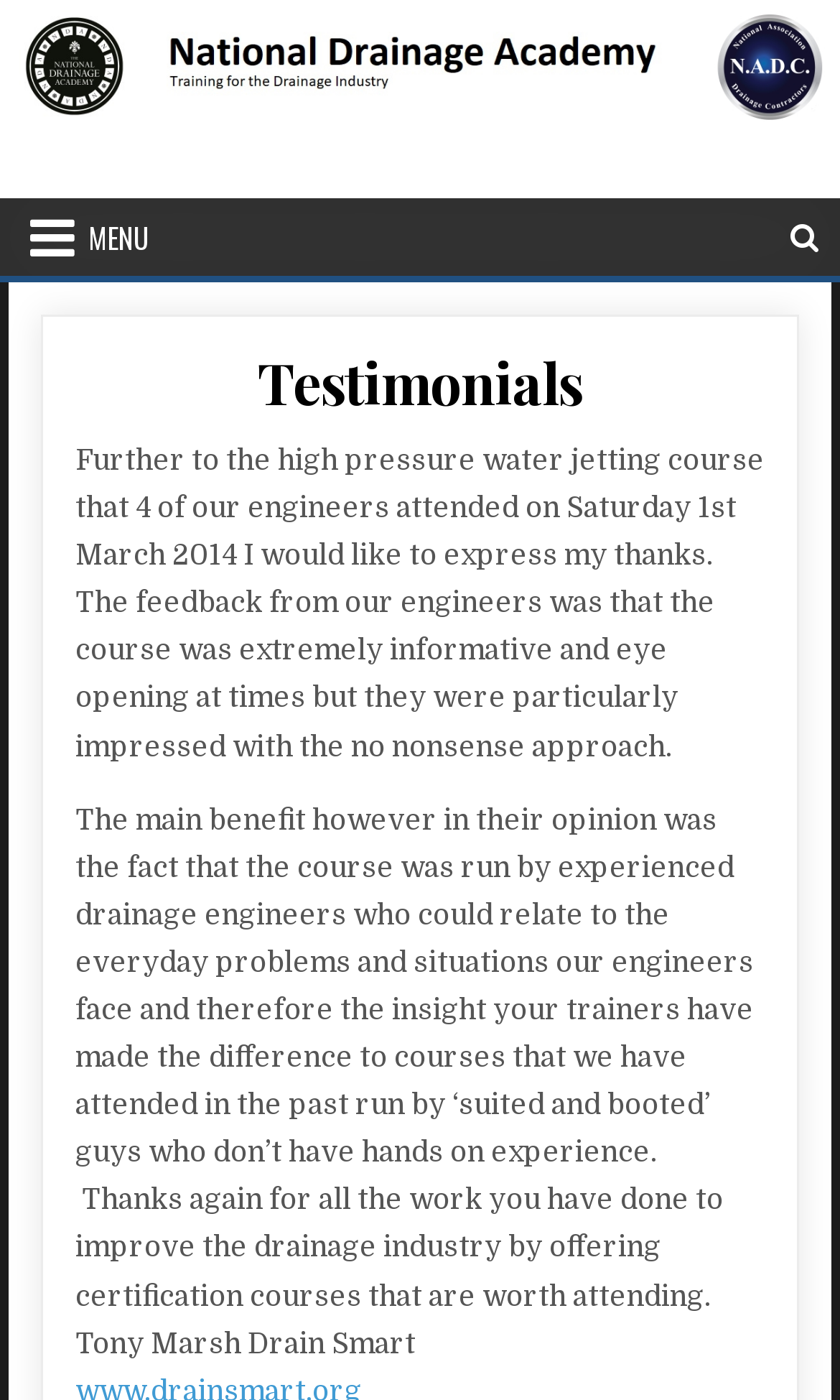How many testimonials are displayed on this page?
Please elaborate on the answer to the question with detailed information.

There is only one testimonial displayed on this page, which is a long text describing the experience of the engineers who attended the high pressure water jetting course.